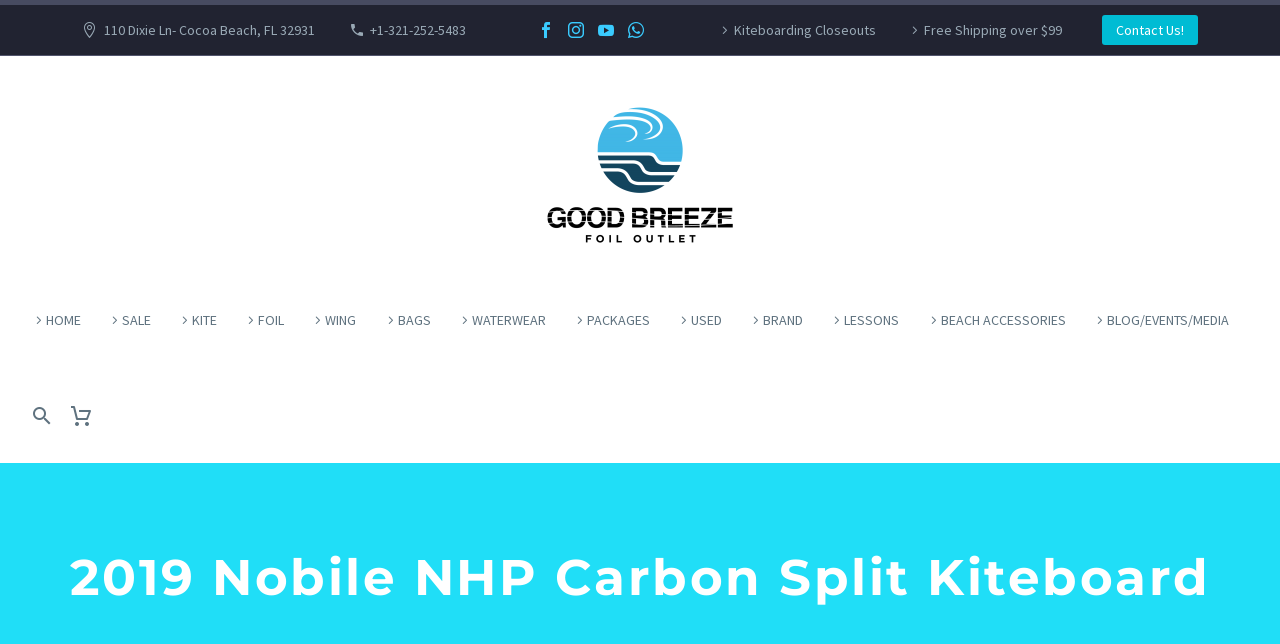Highlight the bounding box of the UI element that corresponds to this description: "Foil".

[0.179, 0.424, 0.232, 0.571]